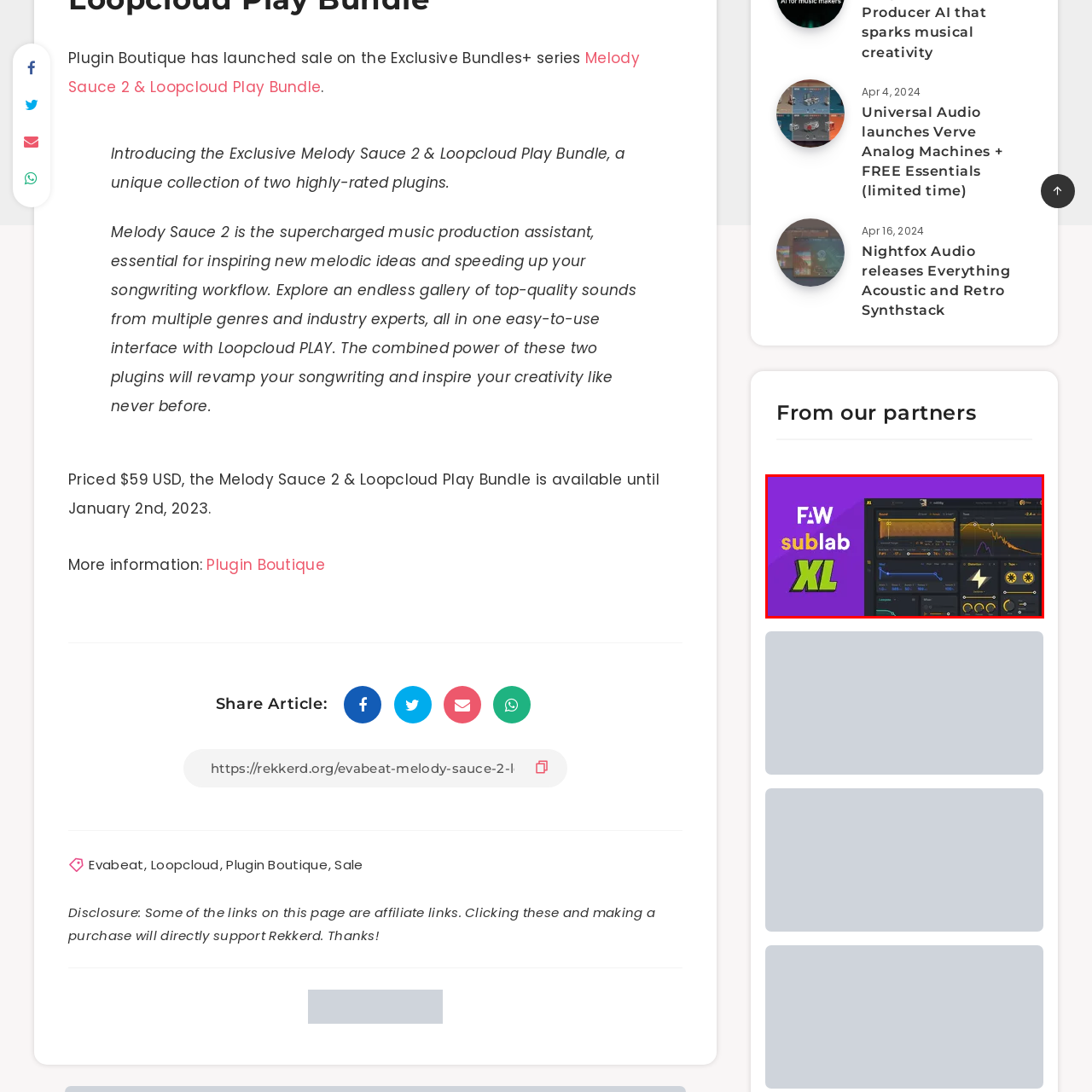Offer a detailed explanation of the image encased within the red boundary.

The image showcases the "SubLab XL" software from FAW, presented against a vibrant purple background. The visual highlights a sleek interface filled with various controls and meters, emphasizing sound manipulation and creativity. SubLab XL is designed for music producers, providing powerful tools to create deep bass and innovative soundscapes. The layout features an array of visual elements such as waveform displays, knobs, and sliders, suggesting an intuitive user experience aimed at enhancing music production. This powerful plugin is part of FAW's offerings, catering to producers seeking advanced options for crafting unique sounds.